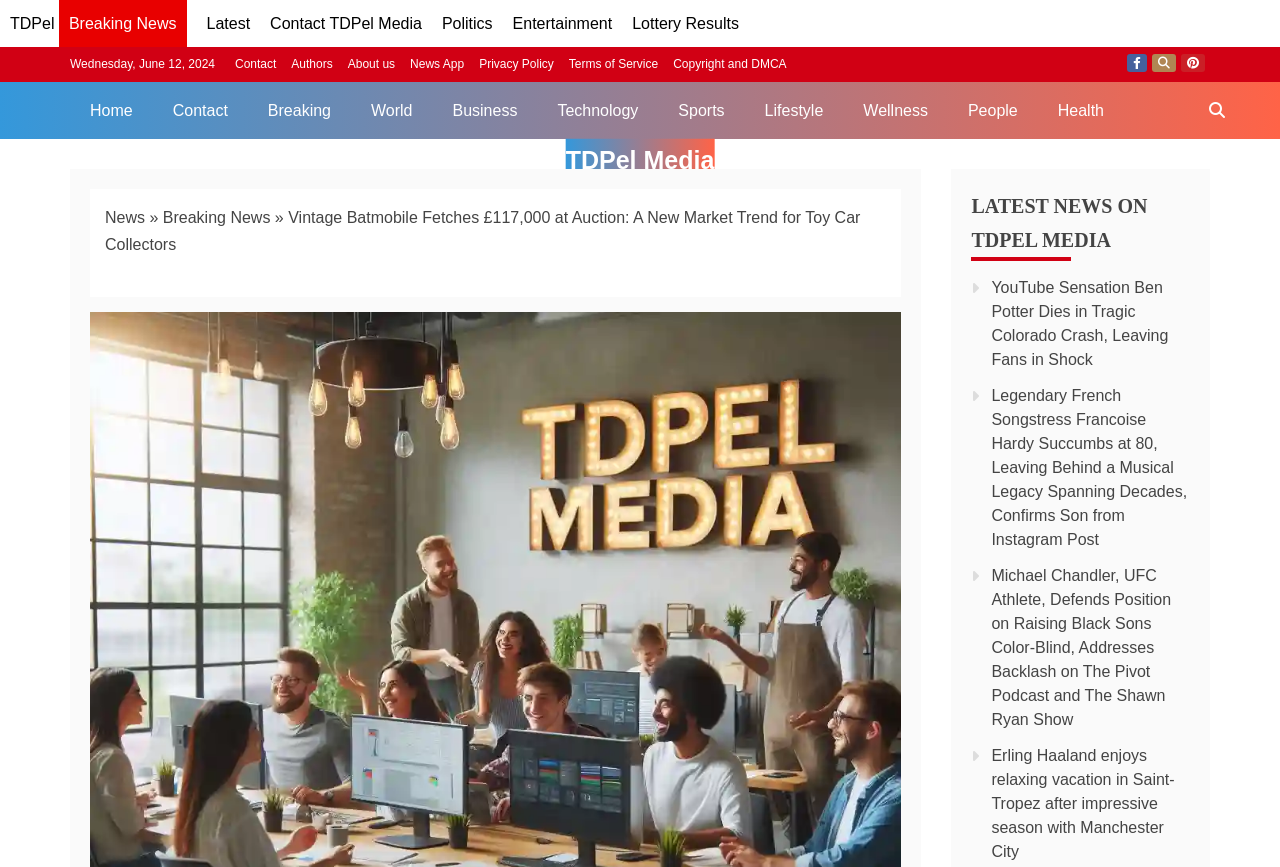Given the element description Copyright and DMCA, identify the bounding box coordinates for the UI element on the webpage screenshot. The format should be (top-left x, top-left y, bottom-right x, bottom-right y), with values between 0 and 1.

[0.526, 0.066, 0.615, 0.082]